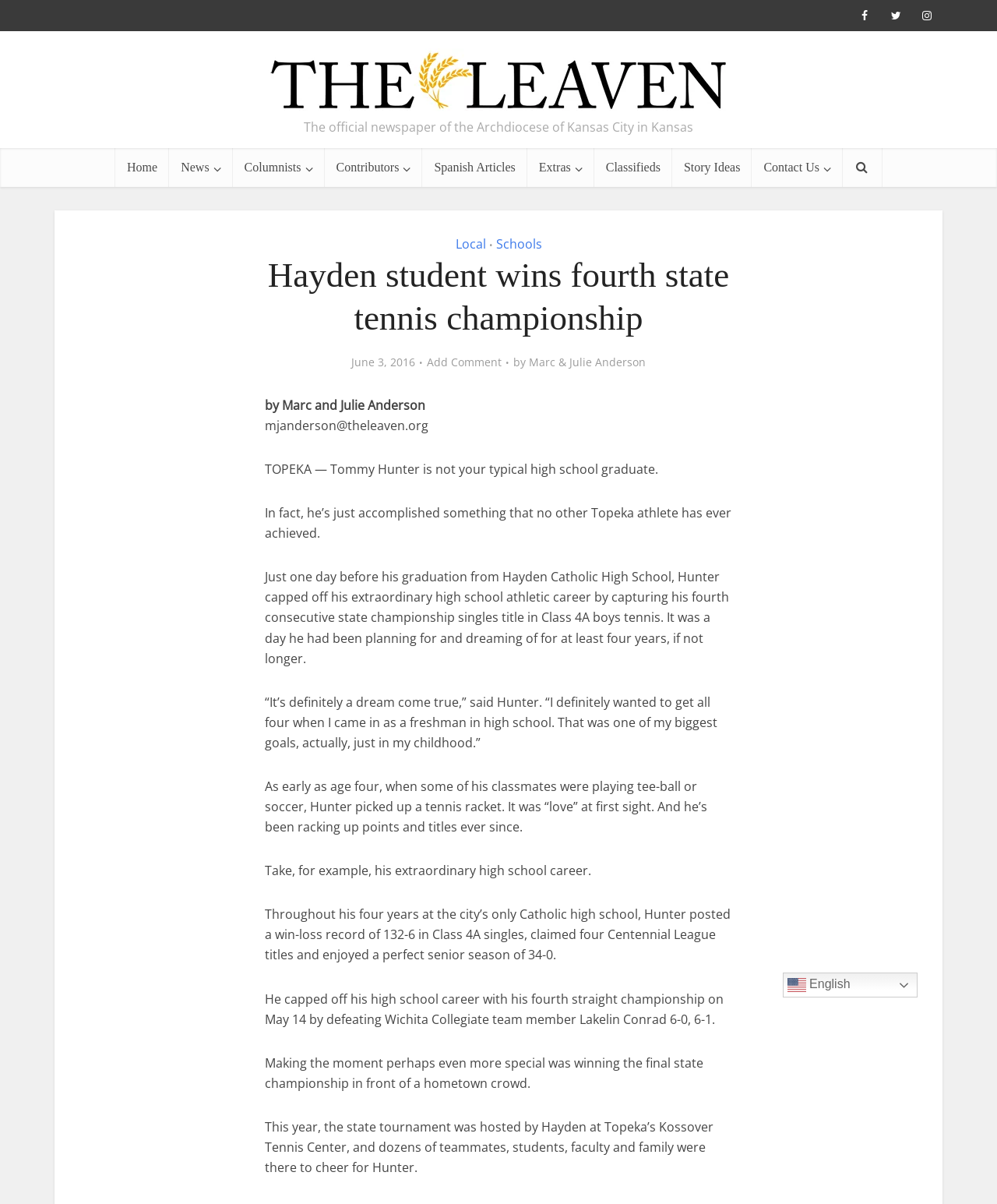Identify the bounding box coordinates of the clickable region to carry out the given instruction: "Click on the Home link".

[0.116, 0.123, 0.17, 0.155]